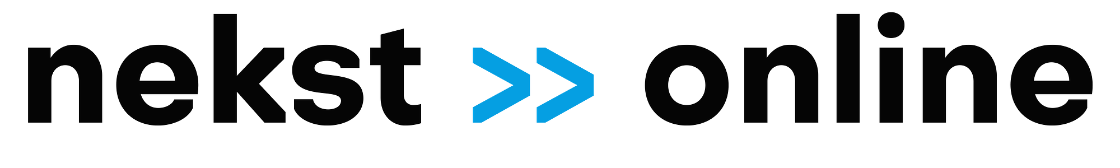What is the focus of the publication 'Nekst-Online'?
Based on the visual, give a brief answer using one word or a short phrase.

Engaging content for international students